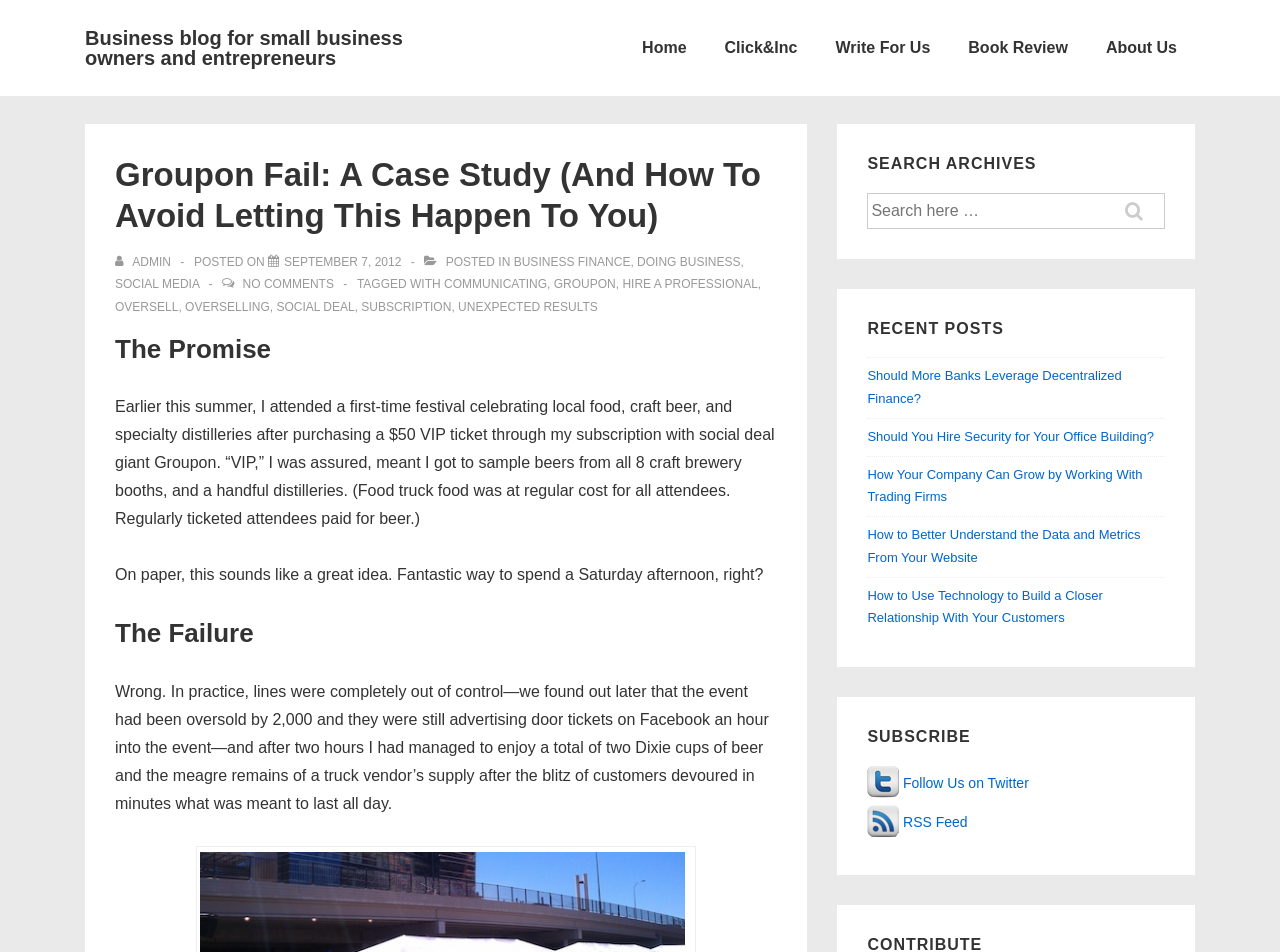What is the category of the post 'Groupon Fail: A Case Study (And How To Avoid Letting This Happen To You)'?
Look at the image and provide a short answer using one word or a phrase.

BUSINESS FINANCE